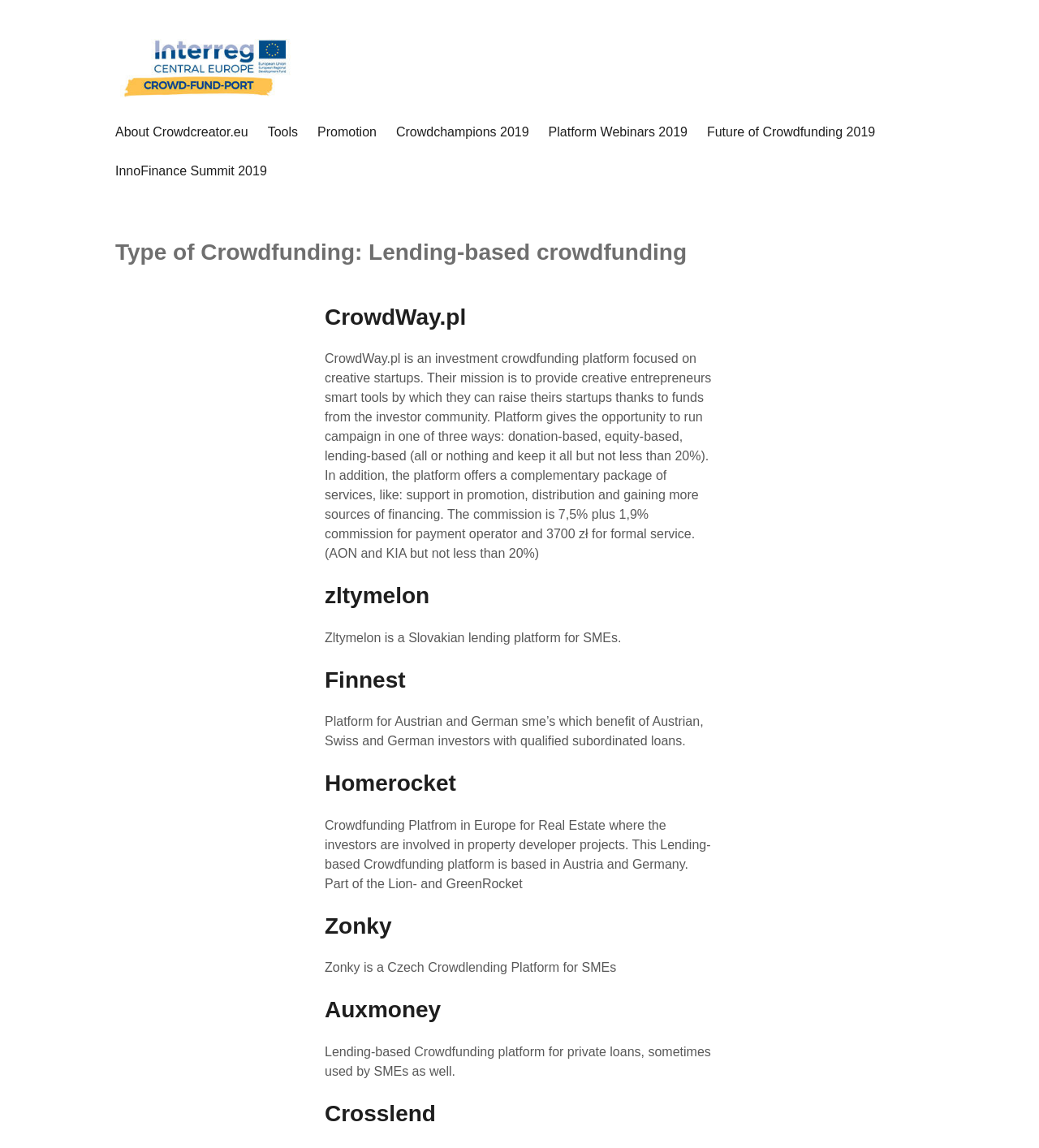Pinpoint the bounding box coordinates of the area that should be clicked to complete the following instruction: "Check out Zonky". The coordinates must be given as four float numbers between 0 and 1, i.e., [left, top, right, bottom].

[0.312, 0.795, 0.377, 0.817]